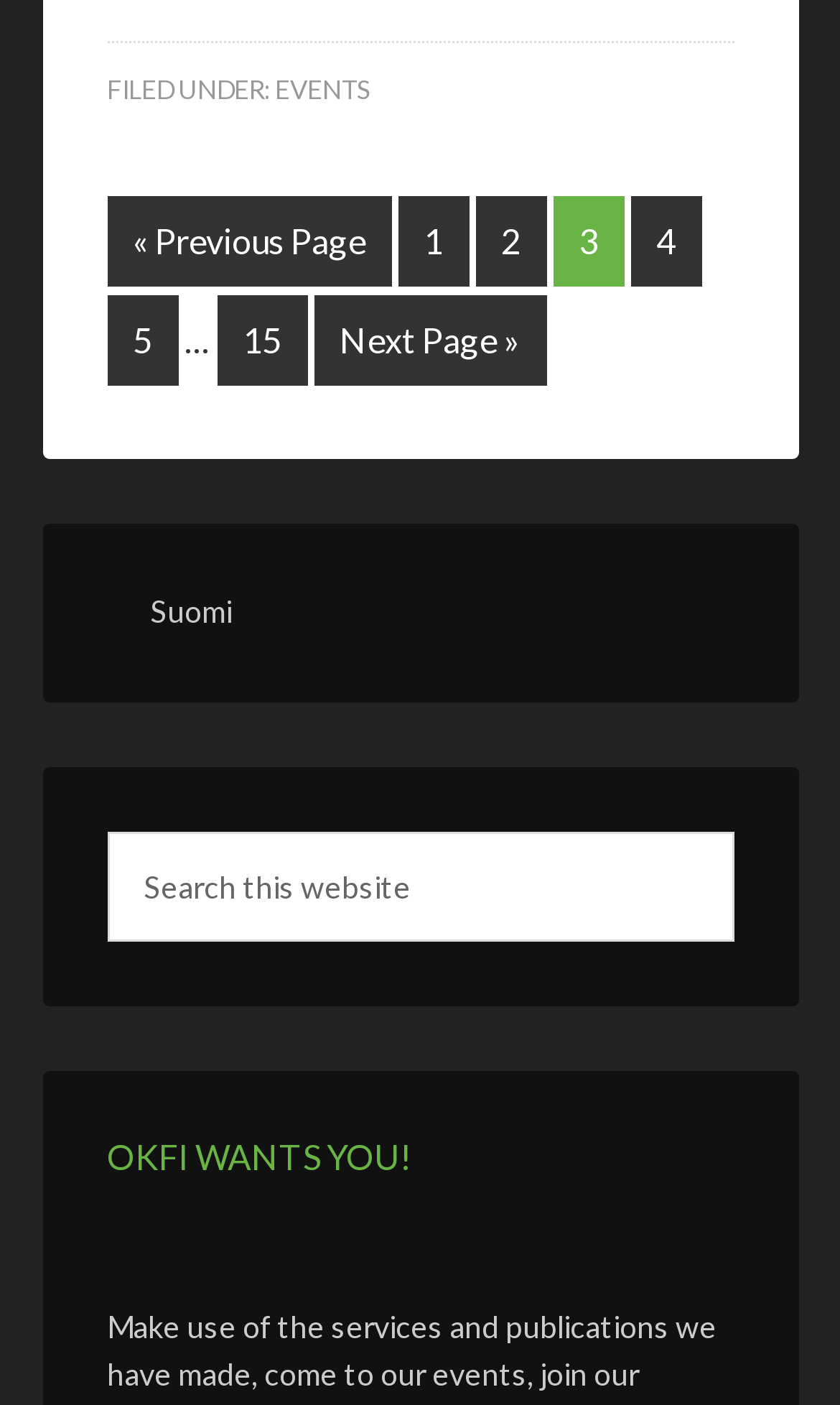Provide the bounding box coordinates of the UI element that matches the description: "name="s" placeholder="Search this website"".

[0.127, 0.592, 0.873, 0.67]